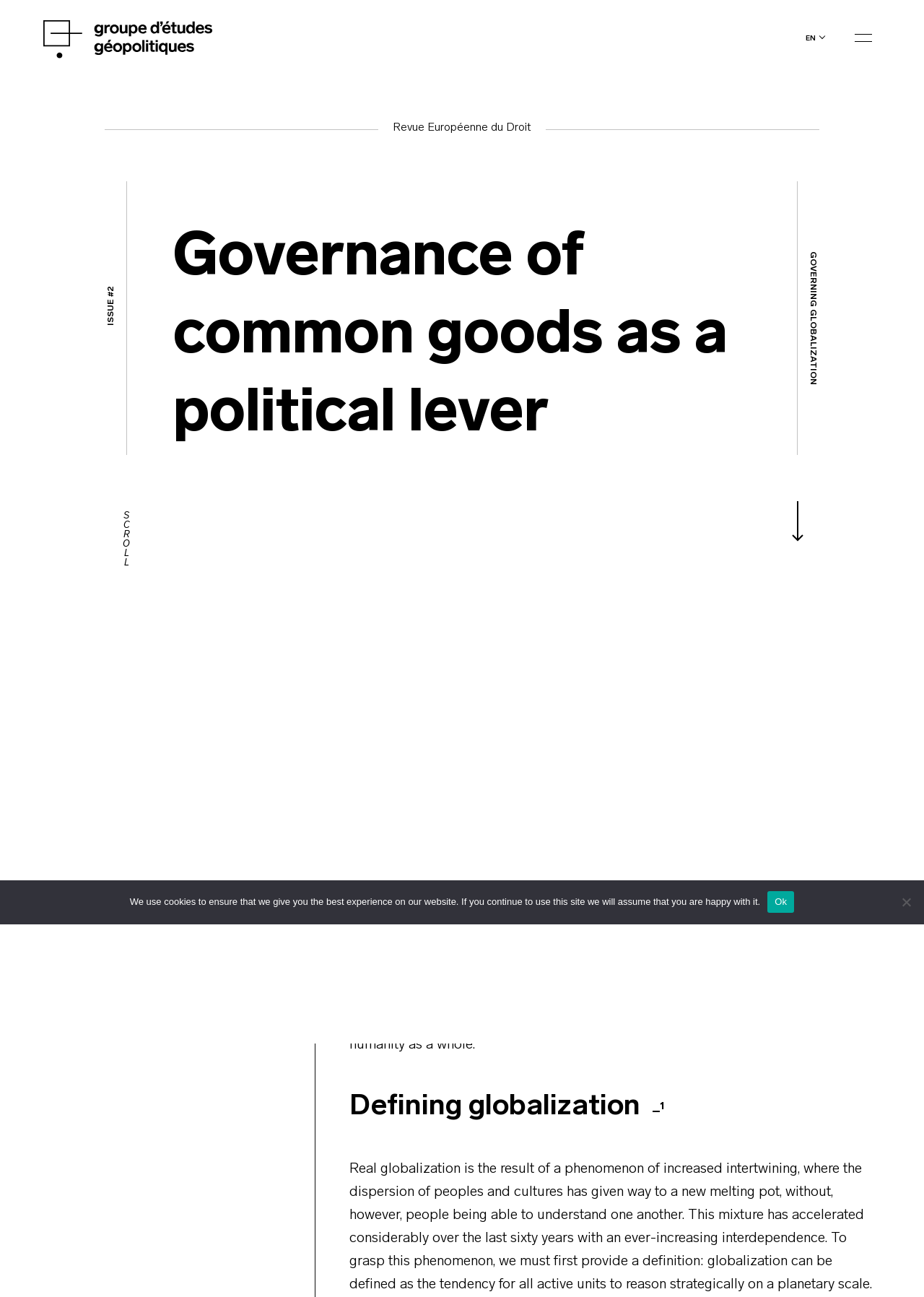Describe every aspect of the webpage comprehensively.

The webpage appears to be an article or a research paper on the topic of governance of common goods as a political lever. At the top of the page, there is a logo or an image on the left side, accompanied by a link and an image of a menu icon on the right side. Below this, there is a layout table with a static text "Revue Européenne du Droit" and a heading "Governance of common goods as a political lever" in a larger font size.

The main content of the page is divided into several sections. The first section appears to be a biblical passage from Genesis, Chapter XI, verses 1 to 9, which describes the story of the Tower of Babel. This passage is followed by a commentary or analysis of the story, which discusses the concept of globalization and its relation to geopolitics.

Below this, there are several links and headings, including "GOVERNING GLOBALIZATION", "REVUE EUROPÉENNE DU DROIT", and "Thierry de Montbrial", which may be the author of the article. There are also social media links to Twitter, Linkedin, and Email.

The main article continues with a discussion on the concept of globalization, its definition, and its implications on geopolitics. The text is divided into several paragraphs, with headings such as "Defining globalization" and "Real globalization". There are also several static texts and links scattered throughout the page, including a "voir le plan" link, an "à lire dans ce numéro" link, and a "notes et sources" link.

At the bottom of the page, there is a cookie notice dialog box with a message and two buttons, "Ok" and "No".